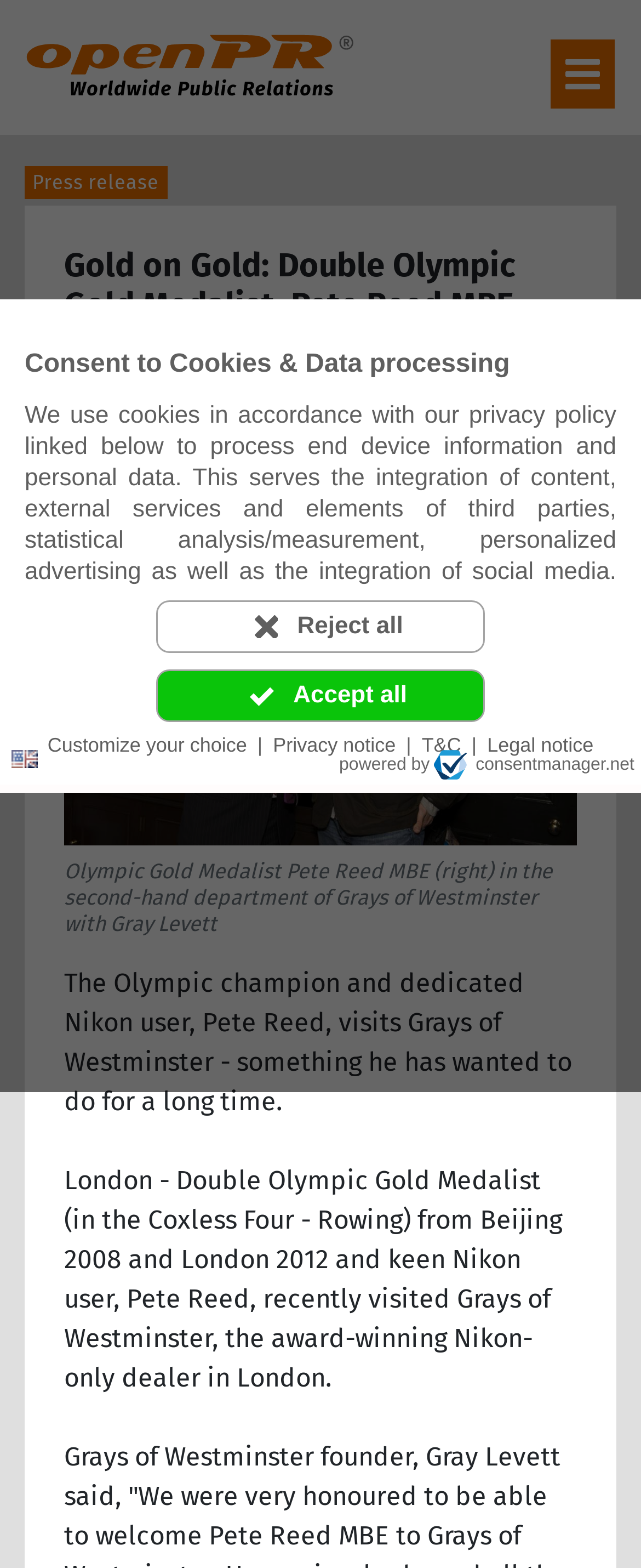From the webpage screenshot, predict the bounding box coordinates (top-left x, top-left y, bottom-right x, bottom-right y) for the UI element described here: T&C

[0.65, 0.466, 0.727, 0.485]